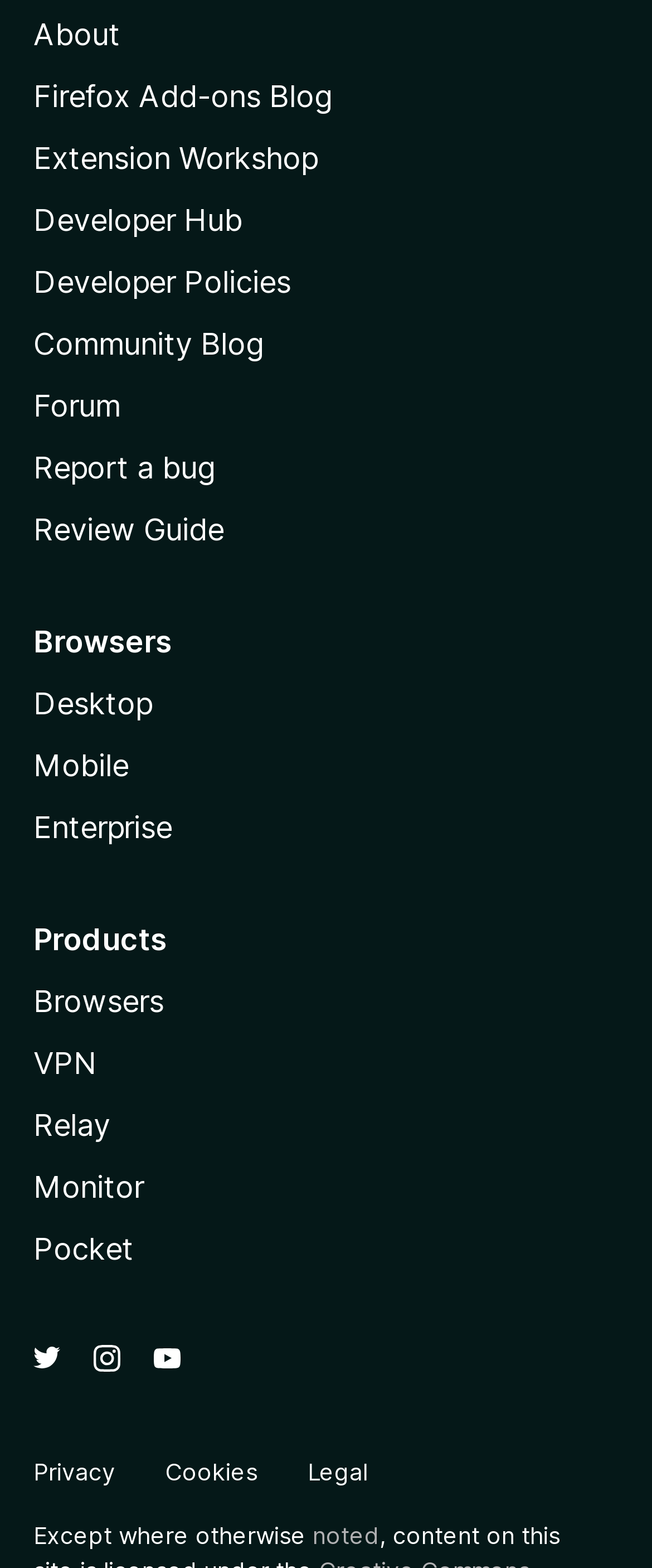How many headings are there on the page?
Please provide an in-depth and detailed response to the question.

I counted the headings on the page, which are 'Browsers' and 'Products', so there are 2 headings.